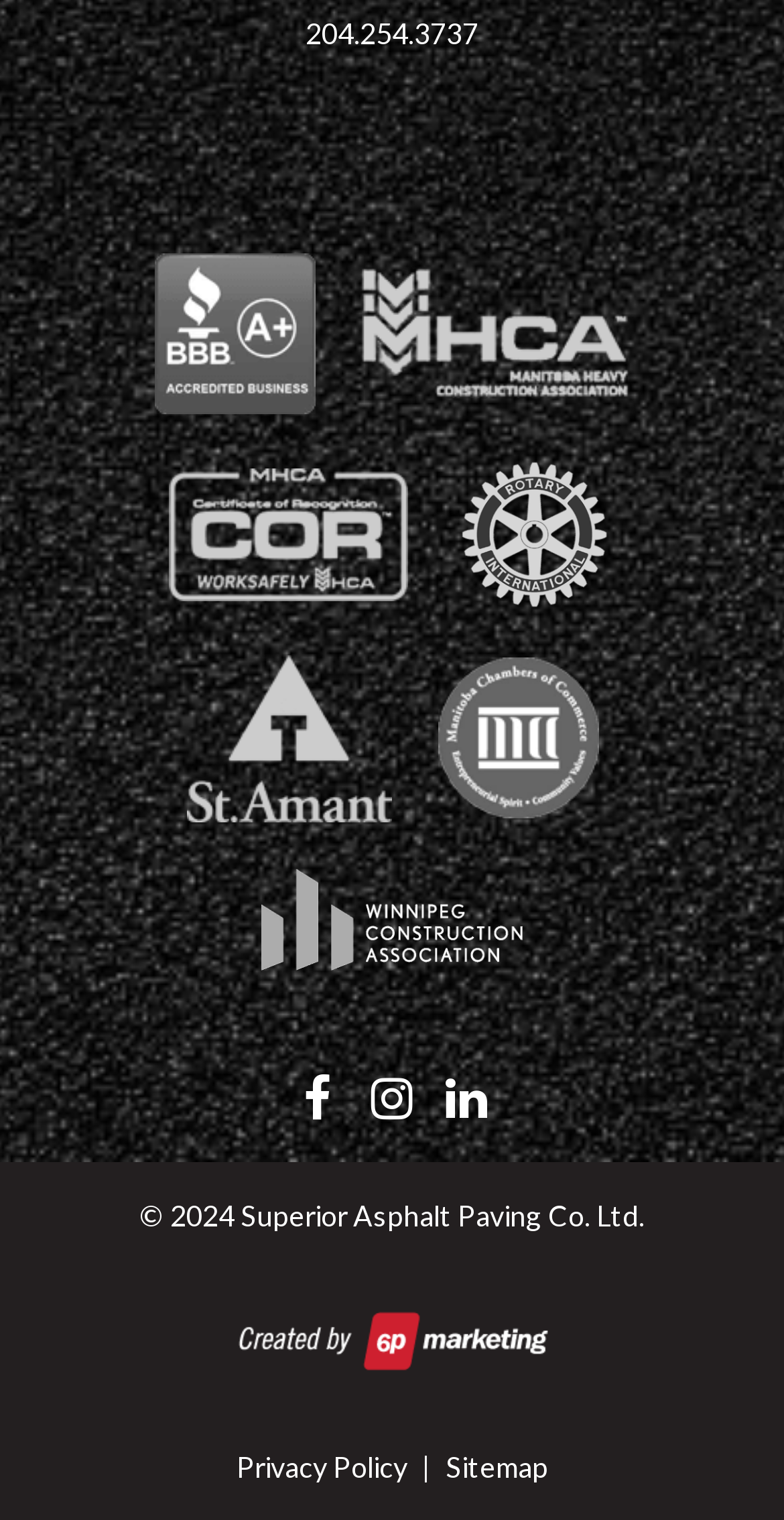Determine the bounding box for the UI element as described: "alt="CreatedBy6P Light 1"". The coordinates should be represented as four float numbers between 0 and 1, formatted as [left, top, right, bottom].

[0.269, 0.868, 0.731, 0.891]